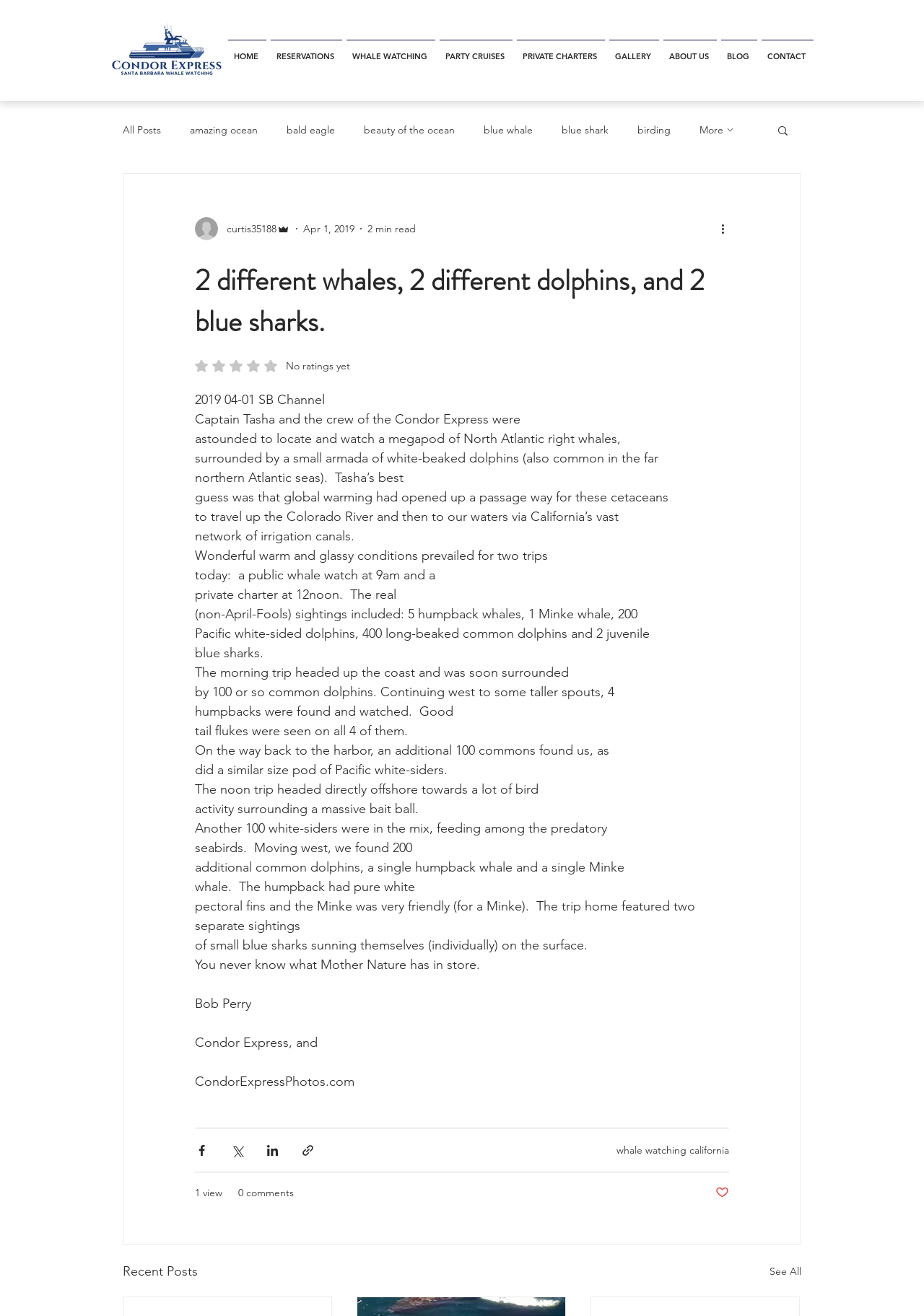Point out the bounding box coordinates of the section to click in order to follow this instruction: "View the whale watching california link".

[0.667, 0.869, 0.789, 0.879]